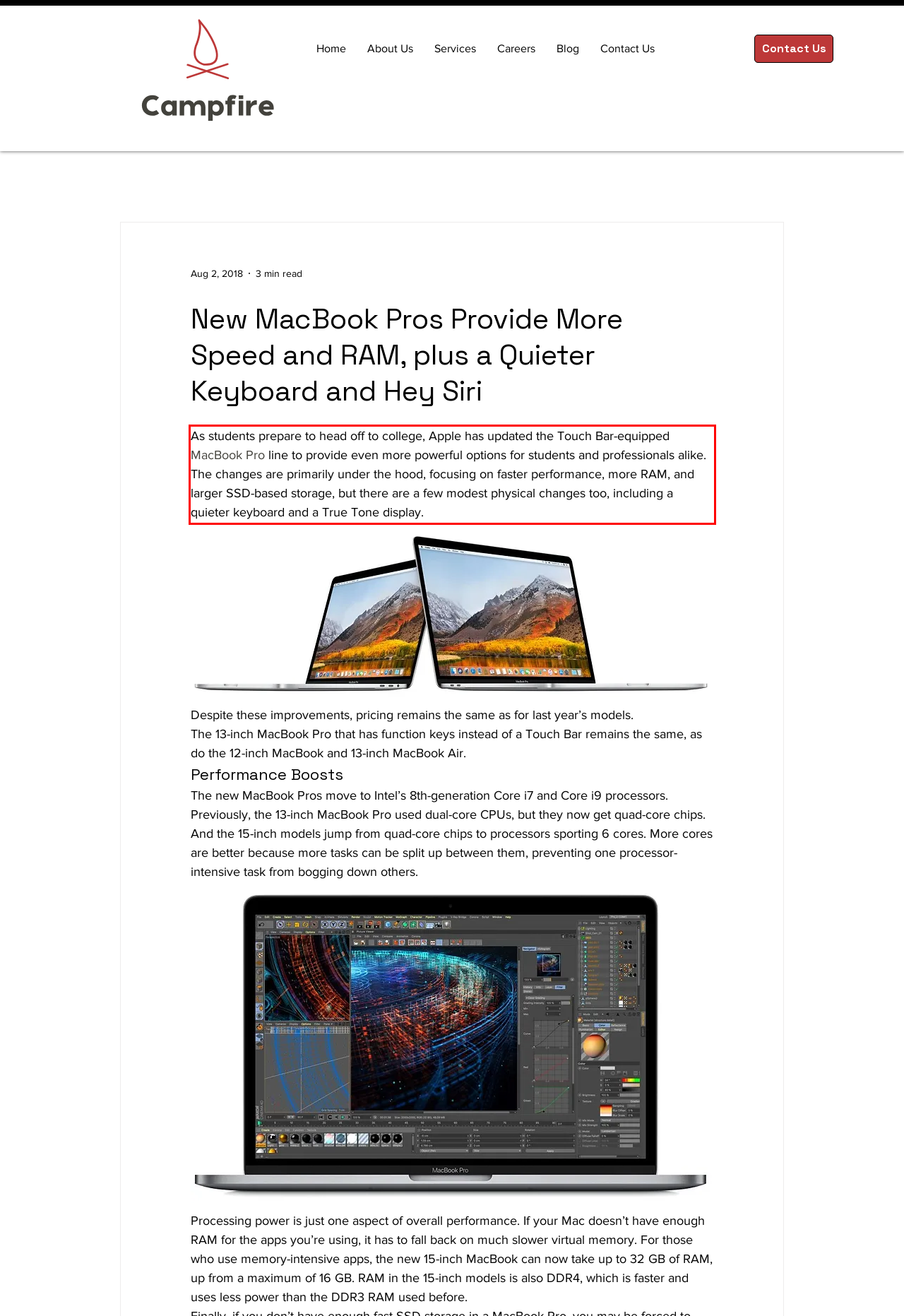From the screenshot of the webpage, locate the red bounding box and extract the text contained within that area.

As students prepare to head off to college, Apple has updated the Touch Bar-equipped MacBook Pro line to provide even more powerful options for students and professionals alike. The changes are primarily under the hood, focusing on faster performance, more RAM, and larger SSD-based storage, but there are a few modest physical changes too, including a quieter keyboard and a True Tone display.